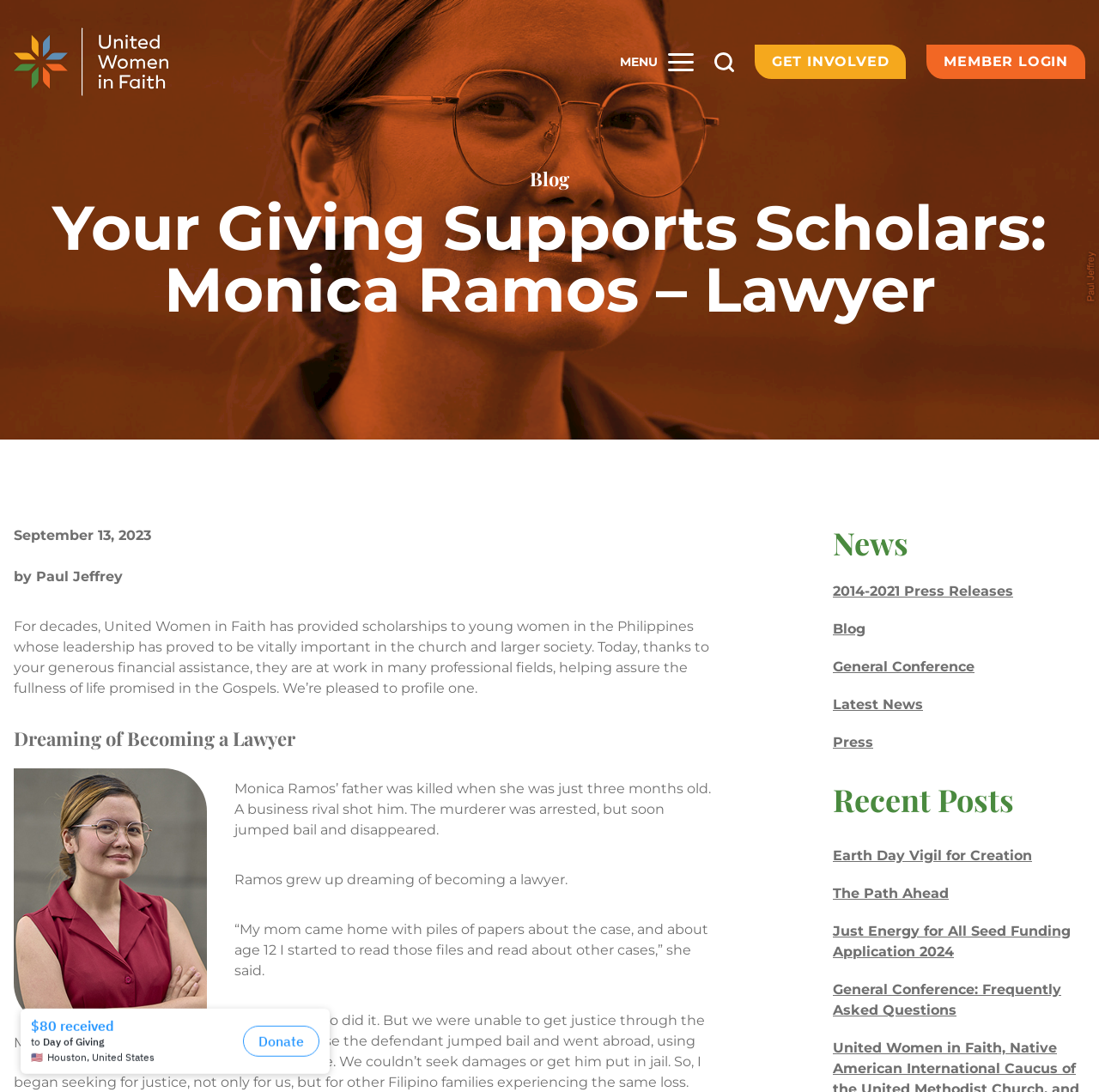Could you specify the bounding box coordinates for the clickable section to complete the following instruction: "Click the United Women in Faith link"?

[0.012, 0.025, 0.153, 0.088]